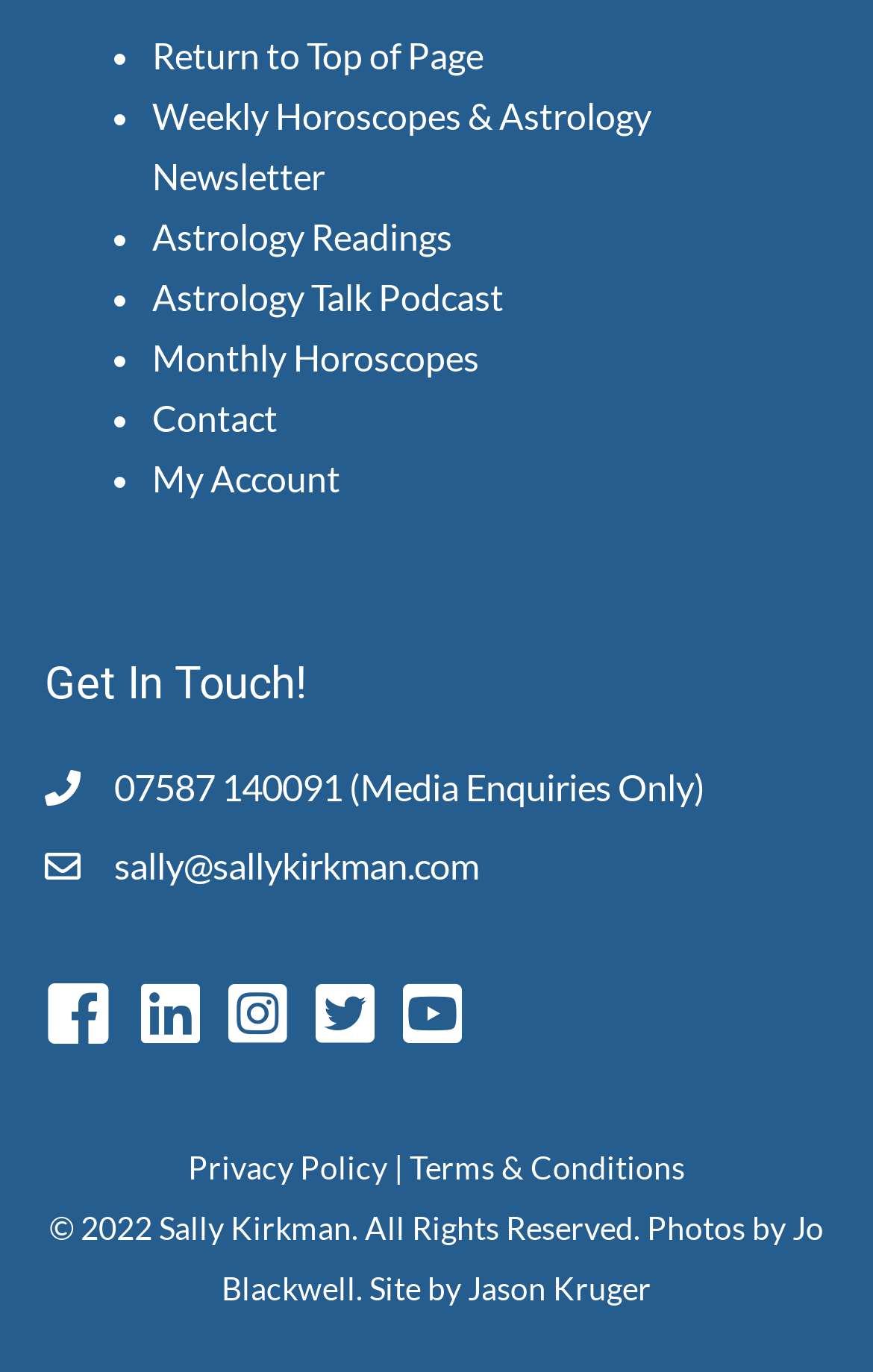What is the email address for media enquiries?
Using the image provided, answer with just one word or phrase.

07587 140091